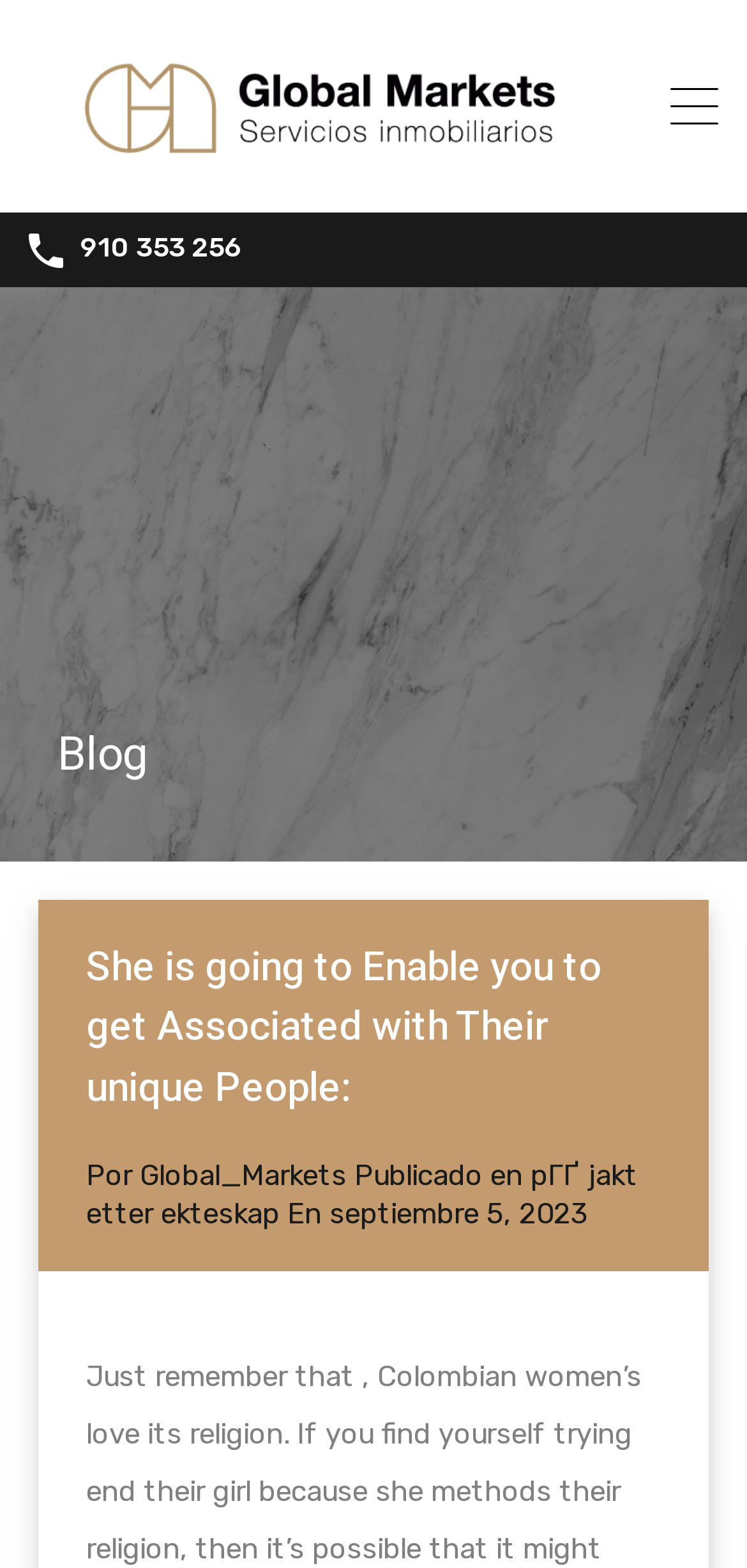How many images are on the webpage?
Using the image as a reference, answer with just one word or a short phrase.

3